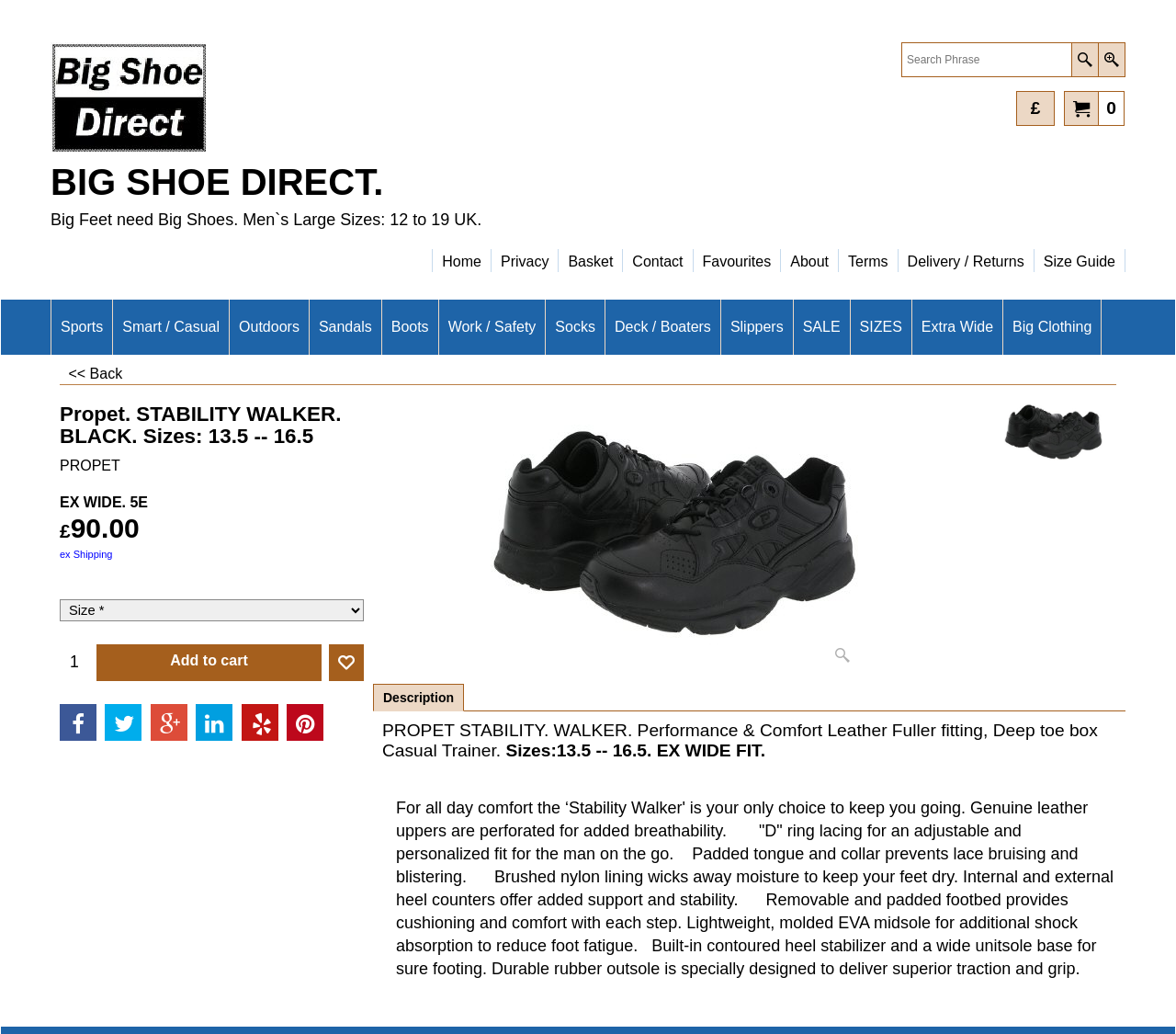Locate the bounding box coordinates of the element's region that should be clicked to carry out the following instruction: "Click on the 'Size Guide' link". The coordinates need to be four float numbers between 0 and 1, i.e., [left, top, right, bottom].

[0.879, 0.234, 0.956, 0.256]